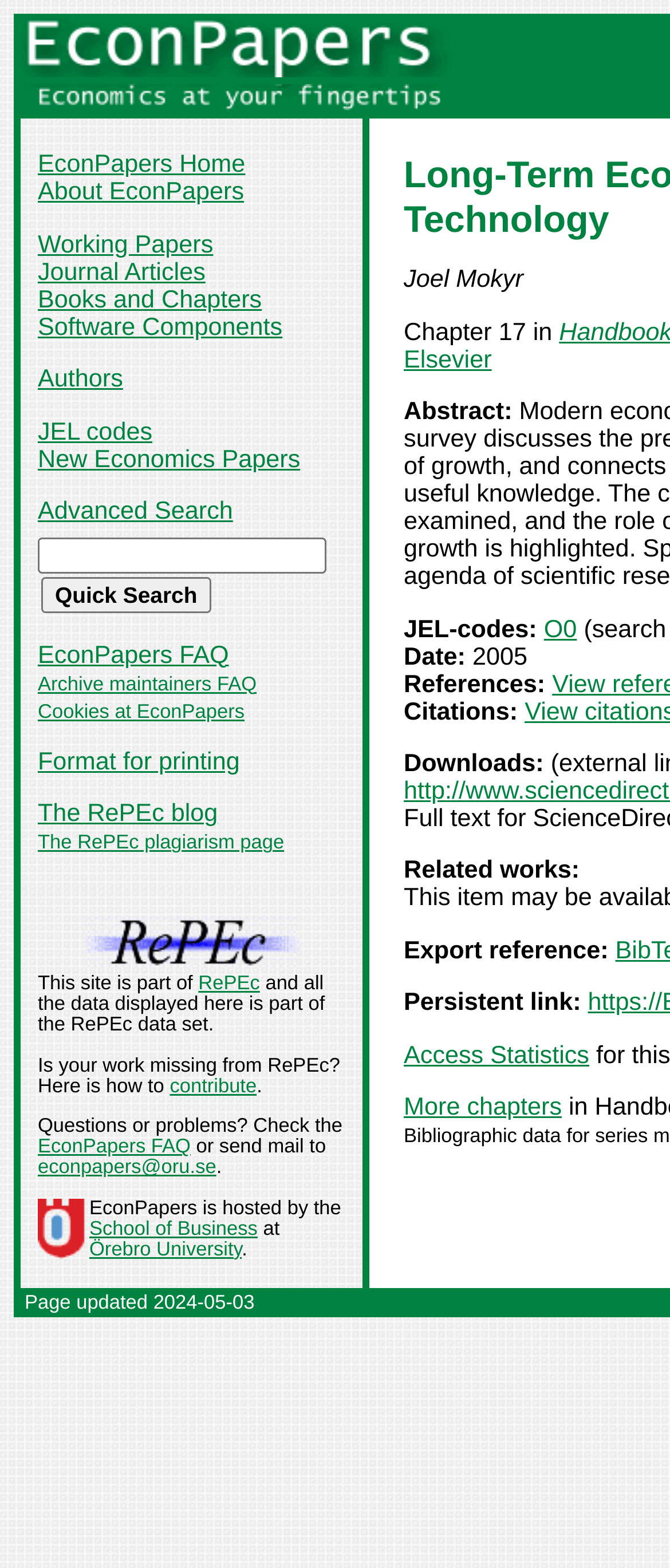Please provide a comprehensive answer to the question based on the screenshot: What is the purpose of the 'Quick Search' button?

The 'Quick Search' button is likely used to perform a quick search of the website's database, allowing users to quickly find relevant information. This can be inferred by the button's placement and labeling, which suggests a rapid search functionality.